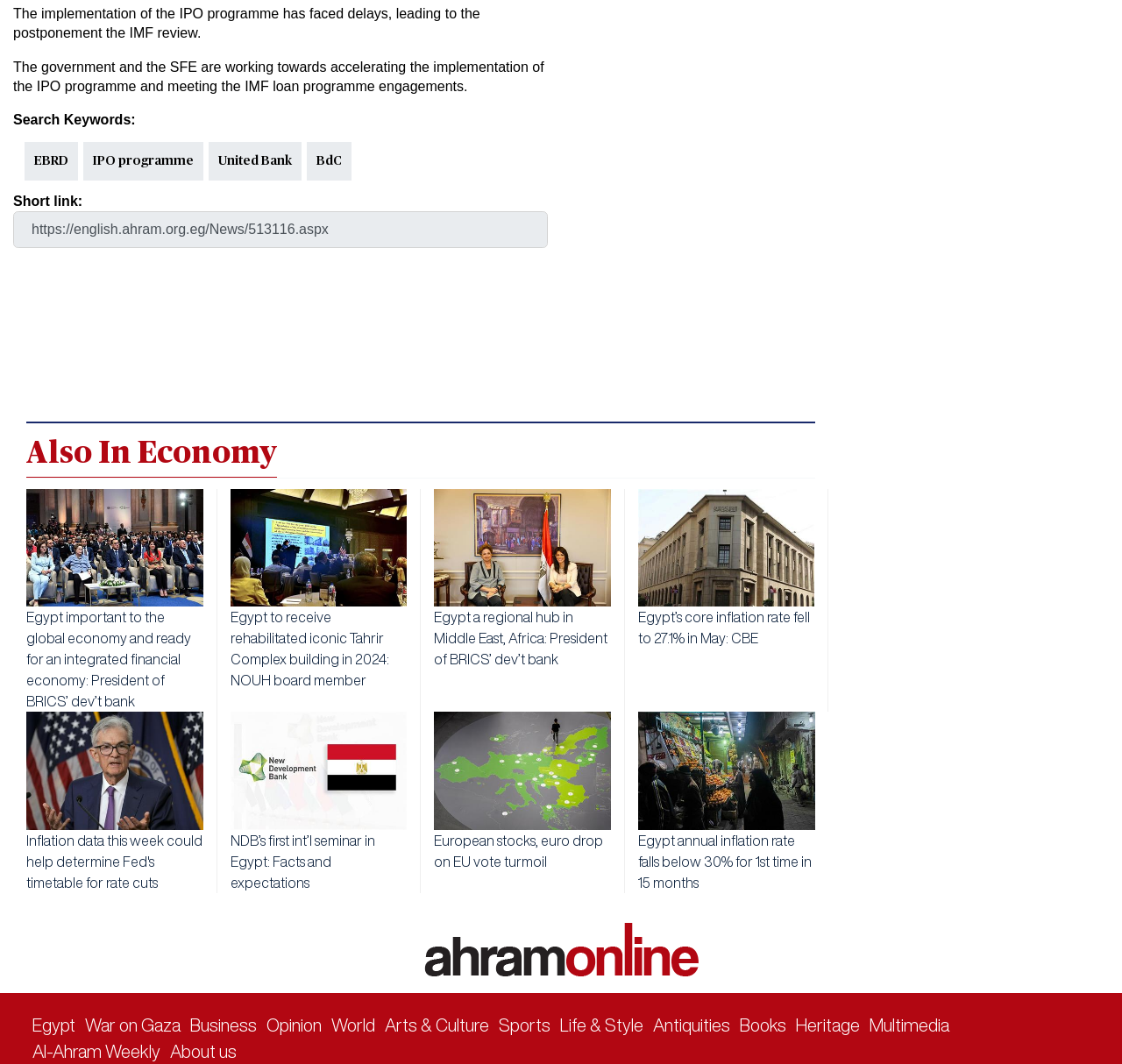What is the last link in the footer section?
Using the visual information, respond with a single word or phrase.

About us